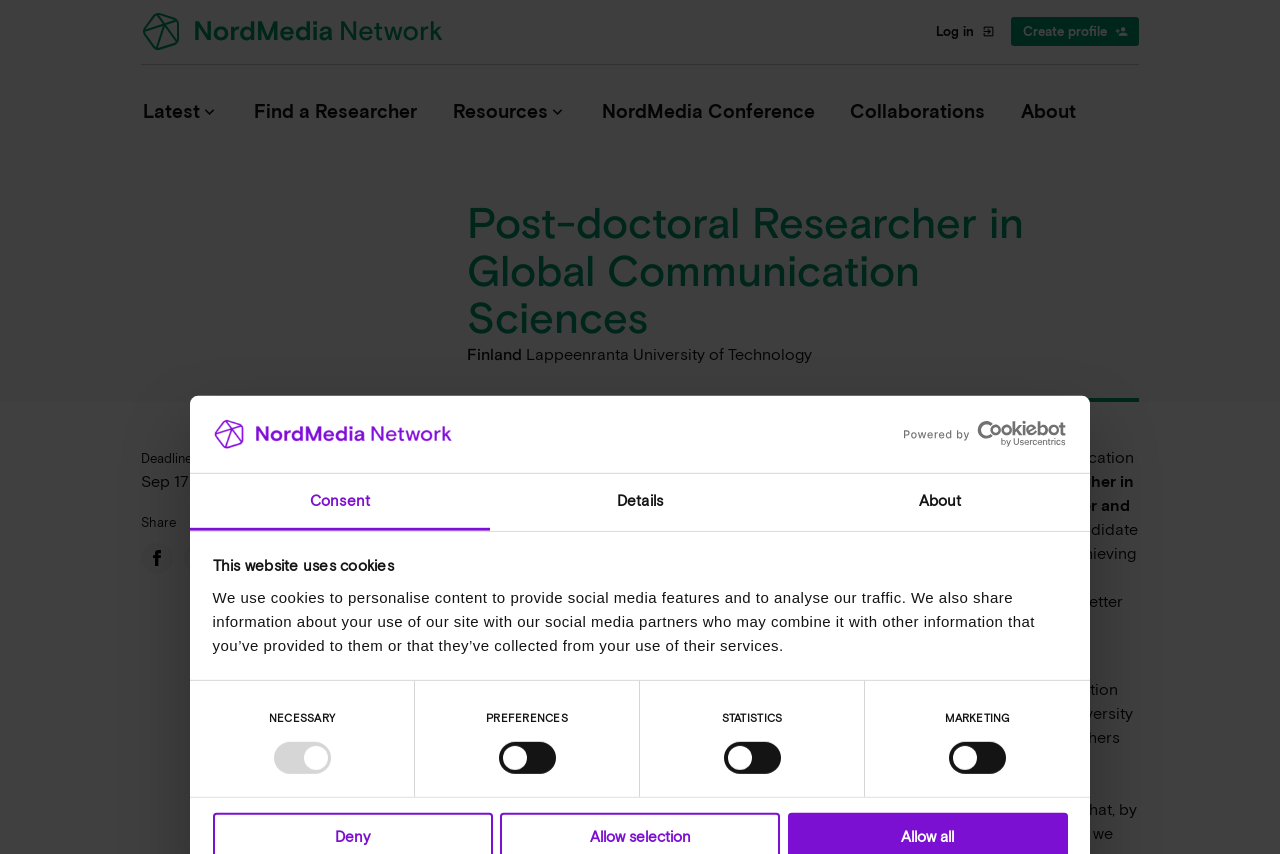Find the bounding box coordinates for the element described here: "Funders".

[0.364, 0.32, 0.417, 0.353]